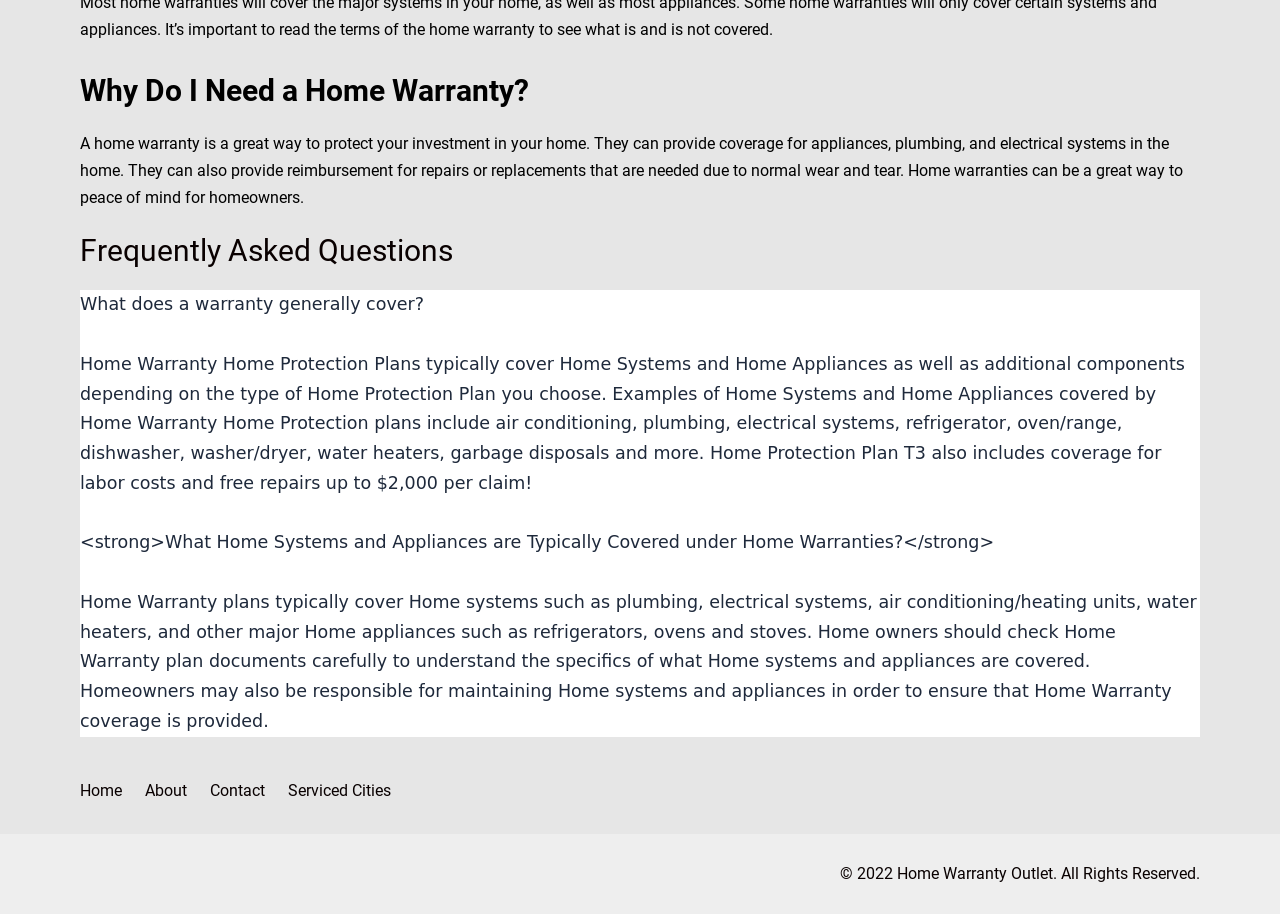Please reply to the following question using a single word or phrase: 
What are the navigation options on this webpage?

Home, About, Contact, Serviced Cities